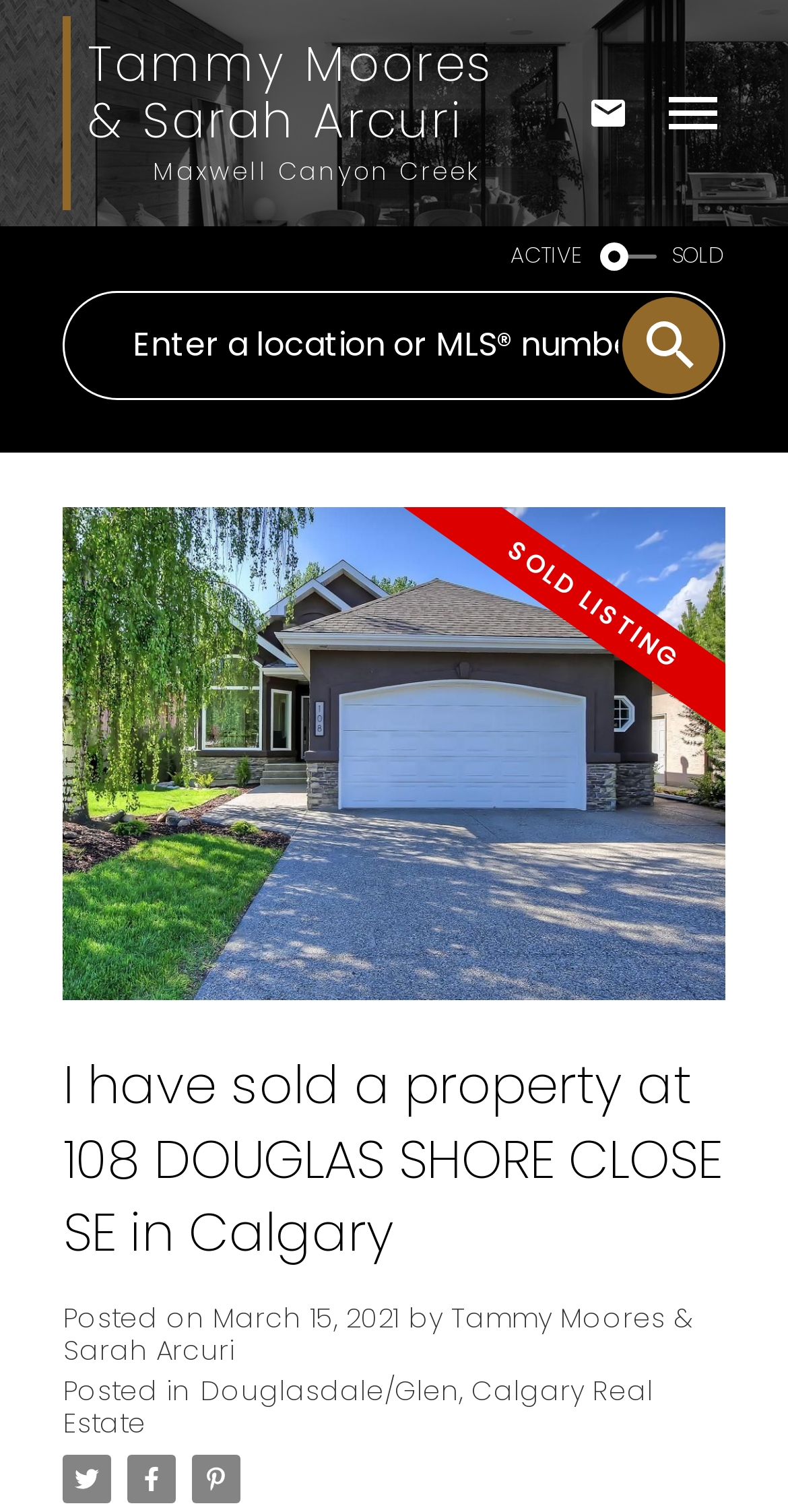What is the location of the property?
Based on the image, answer the question with as much detail as possible.

I determined the answer by looking at the heading 'I have sold a property at 108 DOUGLAS SHORE CLOSE SE in Calgary' with bounding box coordinates [0.08, 0.694, 0.92, 0.839], which indicates the location of the property.